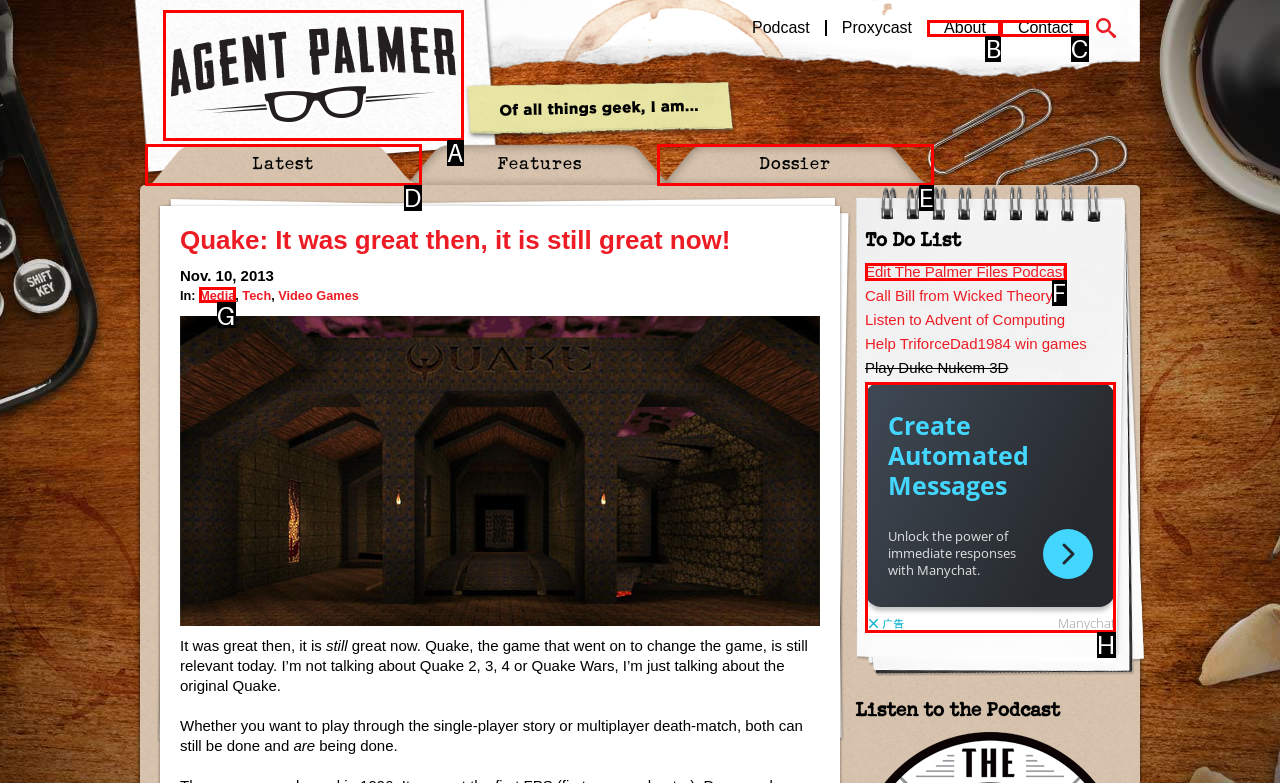Which HTML element matches the description: aria-label="Advertisement" name="aswift_0" title="Advertisement" the best? Answer directly with the letter of the chosen option.

H